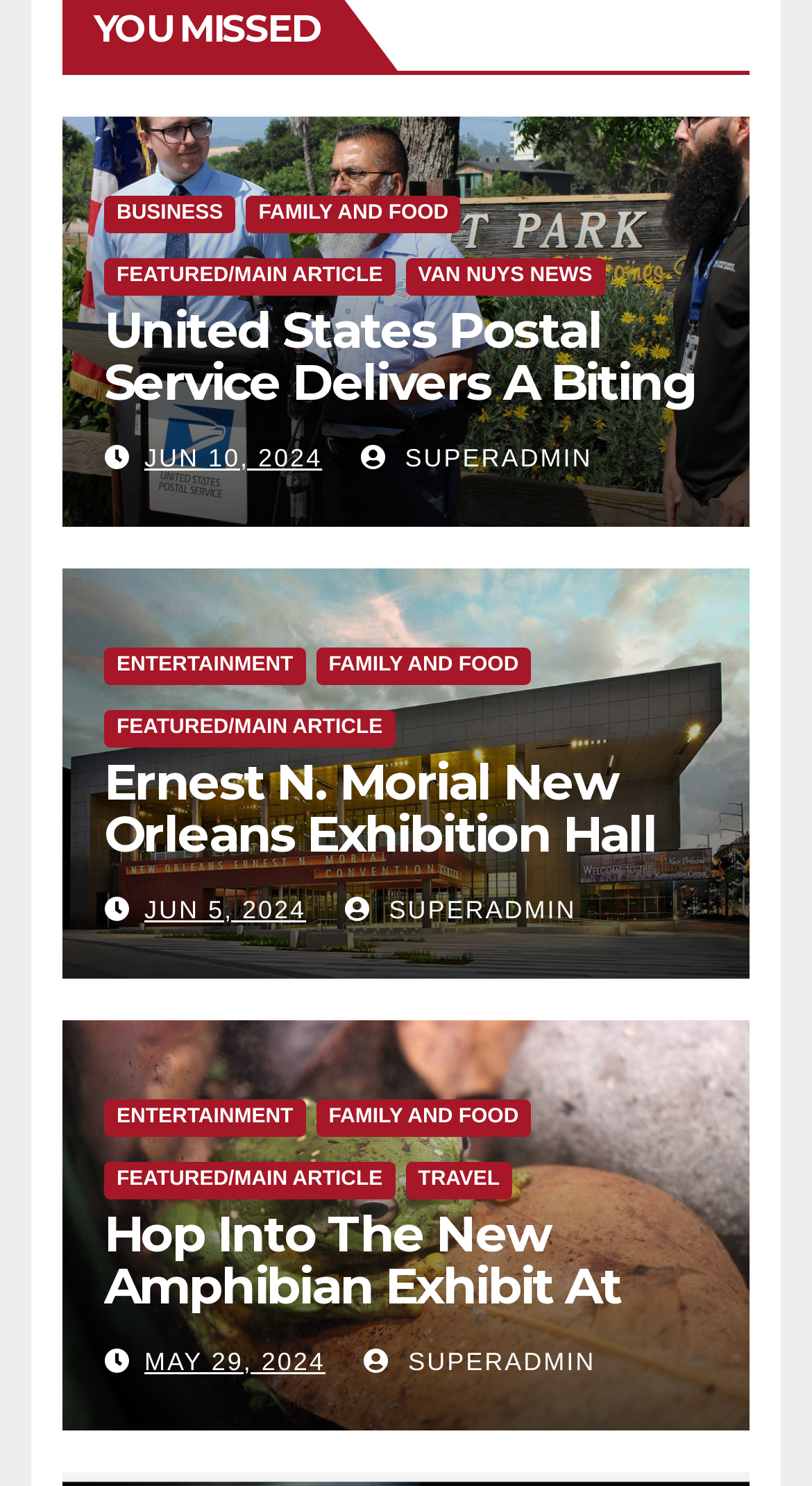Identify the bounding box coordinates of the clickable region to carry out the given instruction: "Read the article 'United States Postal Service Delivers A Biting Speech'".

[0.128, 0.201, 0.856, 0.312]